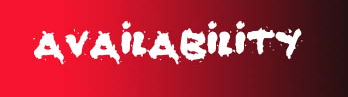Please answer the following question using a single word or phrase: 
What atmosphere does the image evoke?

Spooky or unsettling